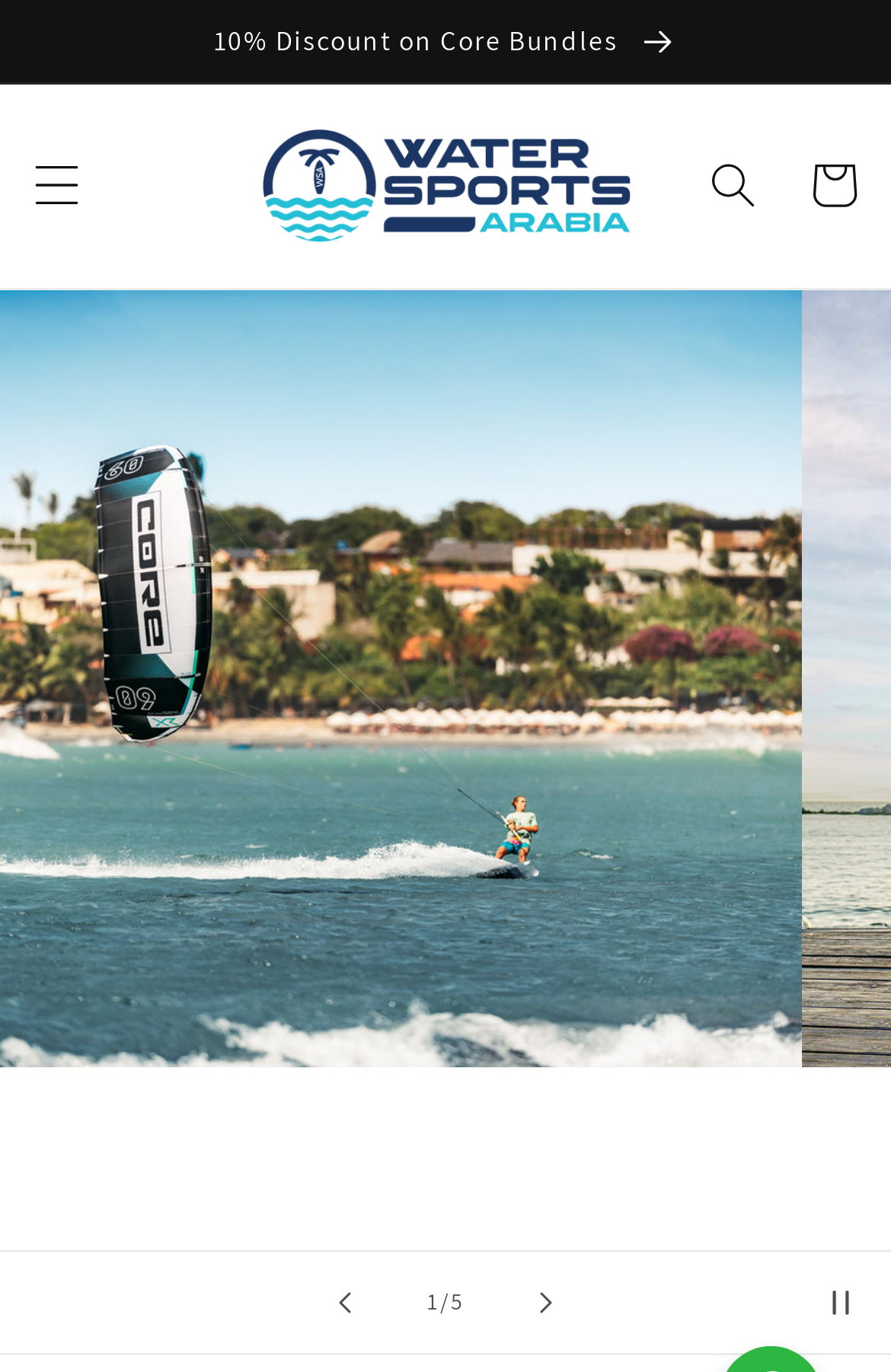Determine the bounding box coordinates of the UI element described by: "parent_node: 2 aria-label="Pause slideshow"".

[0.887, 0.912, 1.0, 0.986]